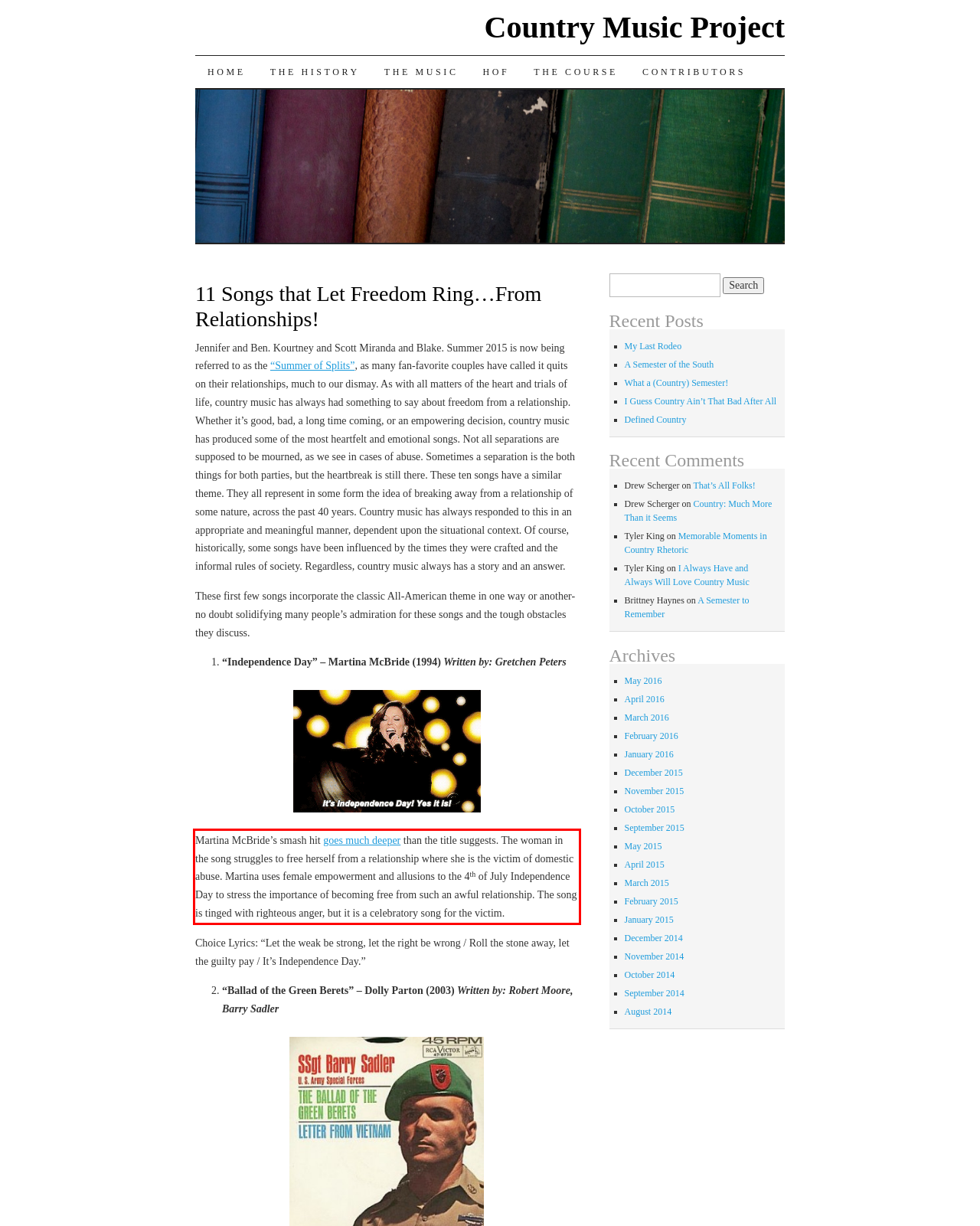Please analyze the screenshot of a webpage and extract the text content within the red bounding box using OCR.

Martina McBride’s smash hit goes much deeper than the title suggests. The woman in the song struggles to free herself from a relationship where she is the victim of domestic abuse. Martina uses female empowerment and allusions to the 4th of July Independence Day to stress the importance of becoming free from such an awful relationship. The song is tinged with righteous anger, but it is a celebratory song for the victim.